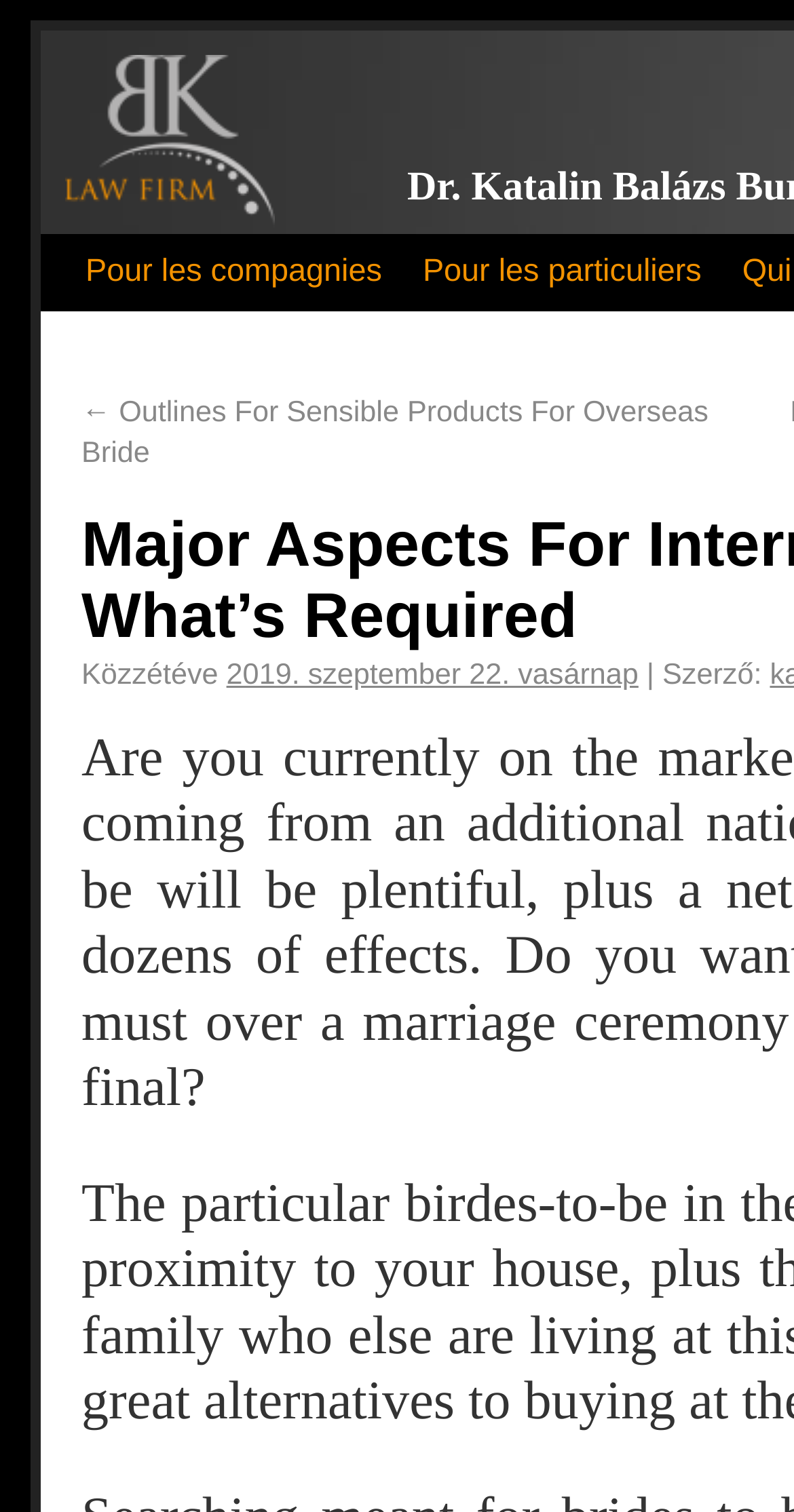Please determine the headline of the webpage and provide its content.

Major Aspects For International Brides – What’s Required